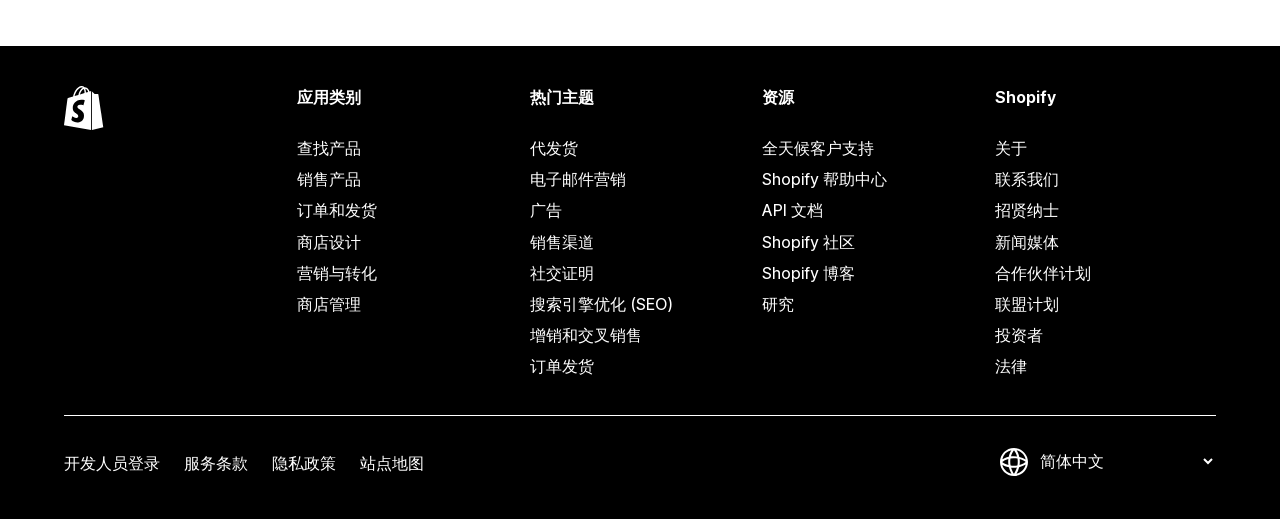Identify the bounding box coordinates of the clickable region to carry out the given instruction: "View 热门主题".

[0.414, 0.165, 0.586, 0.21]